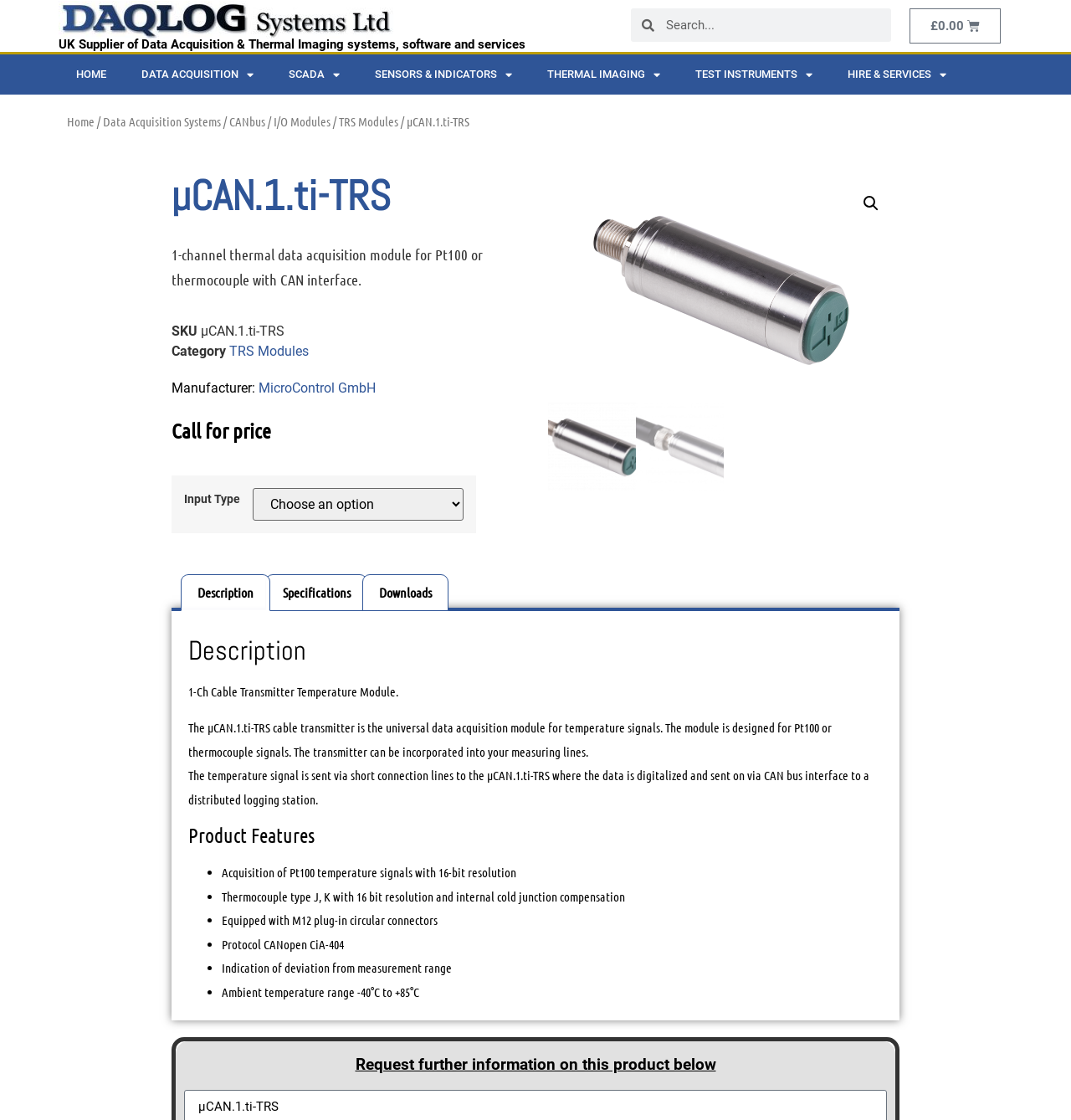Please provide a brief answer to the following inquiry using a single word or phrase:
What type of signals can the module acquire?

Pt100 or thermocouple